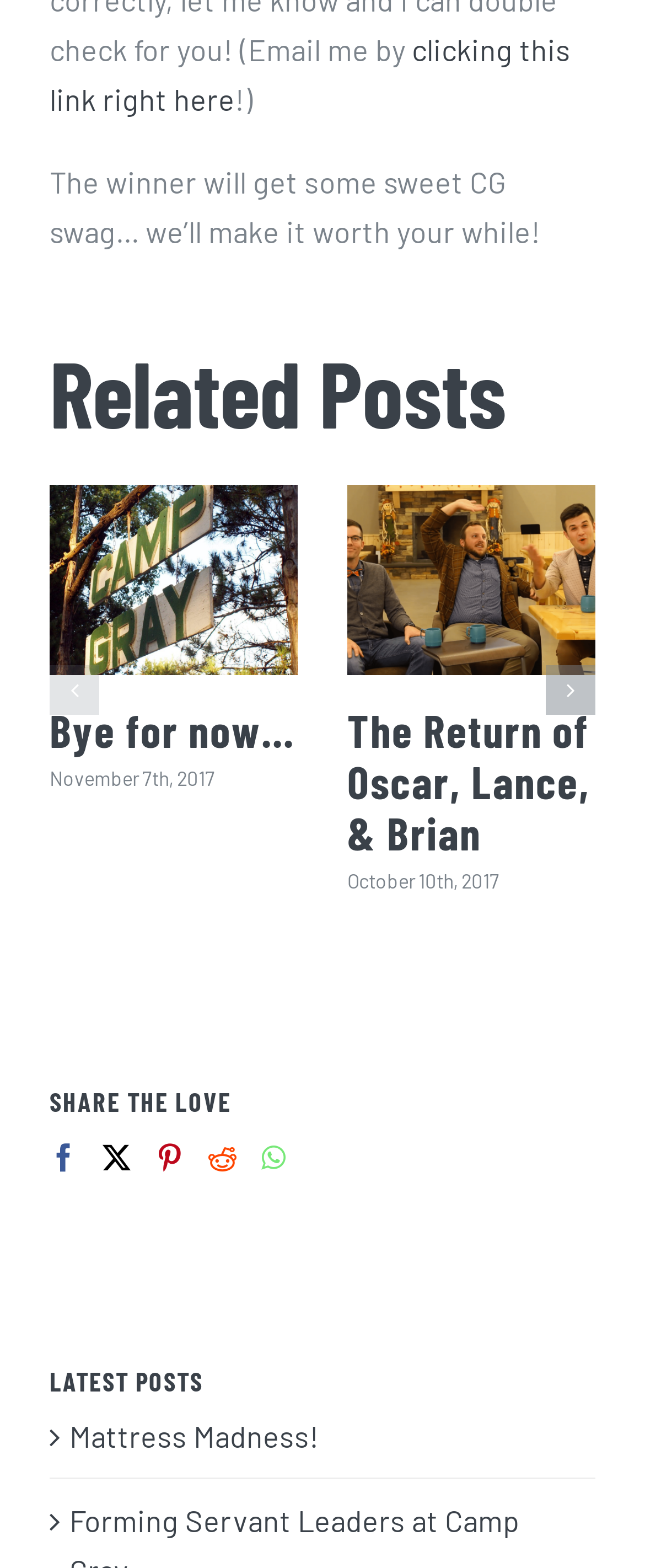What is the category of the latest post?
Provide an in-depth answer to the question, covering all aspects.

The latest post is titled 'Mattress Madness!' which suggests that the category of the latest post is related to mattresses.